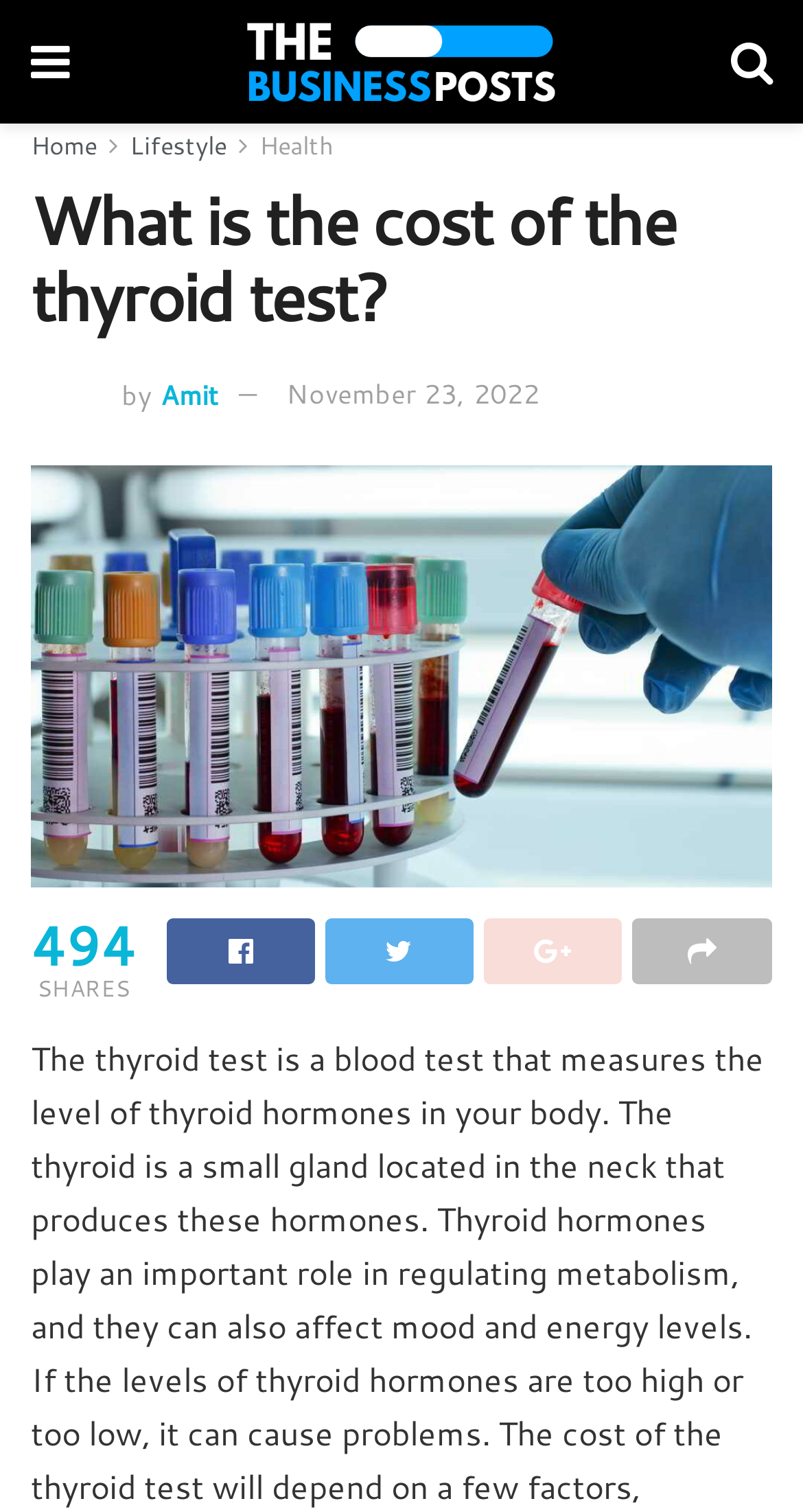Answer the following in one word or a short phrase: 
What is the website of the publisher?

thebusinessposts.com